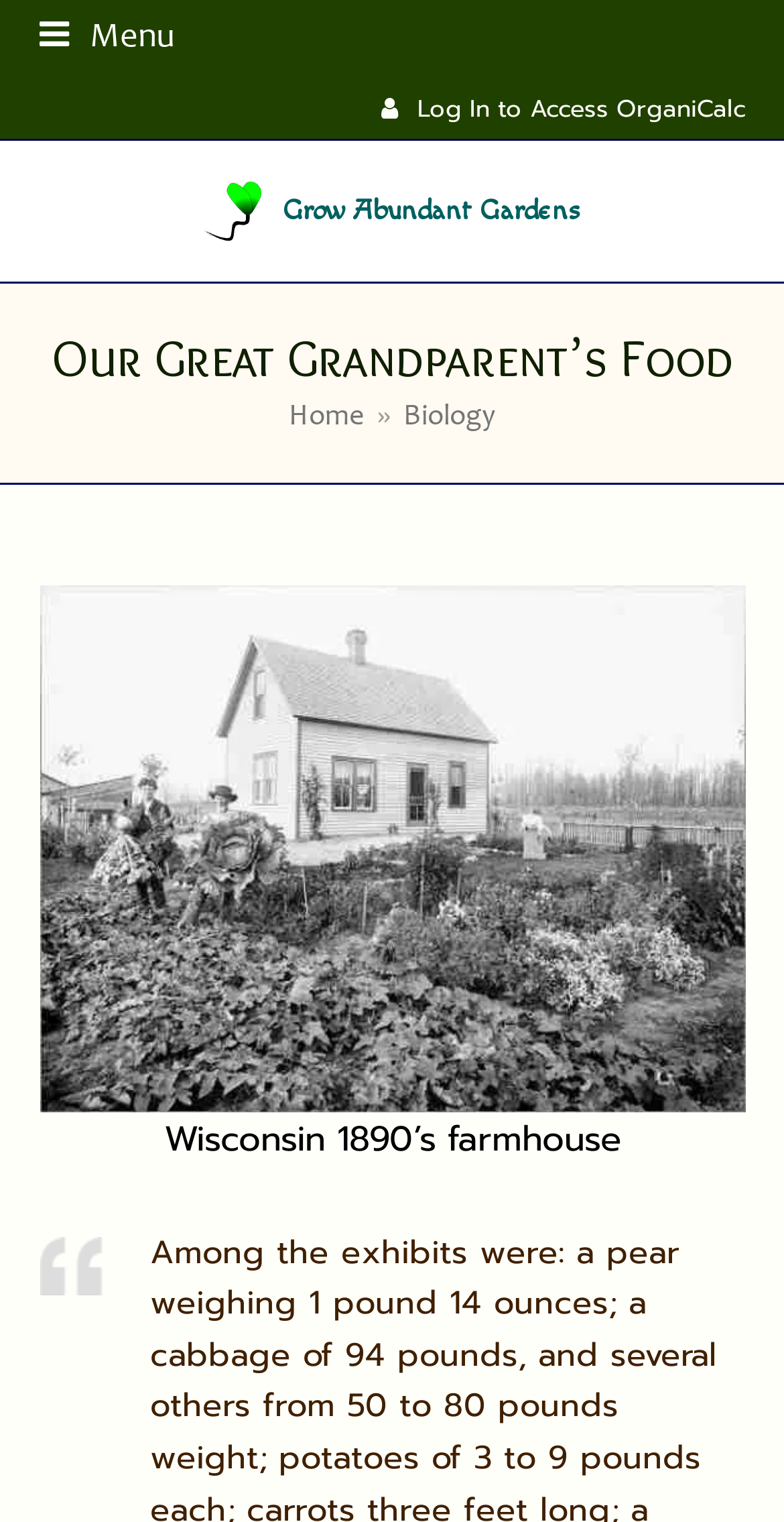Please provide a brief answer to the following inquiry using a single word or phrase:
What is the caption of the figure?

Wisconsin 1890’s farmhouse